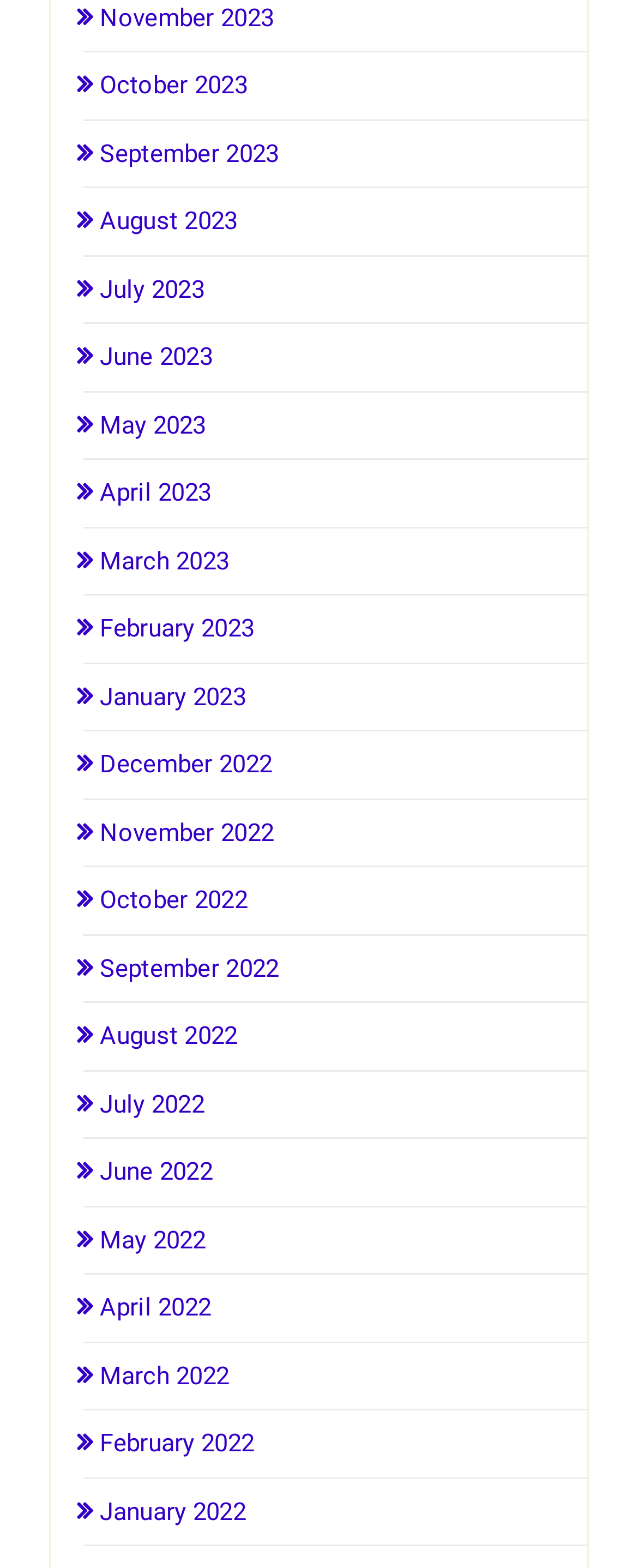Answer the question with a single word or phrase: 
What is the latest month listed?

November 2023